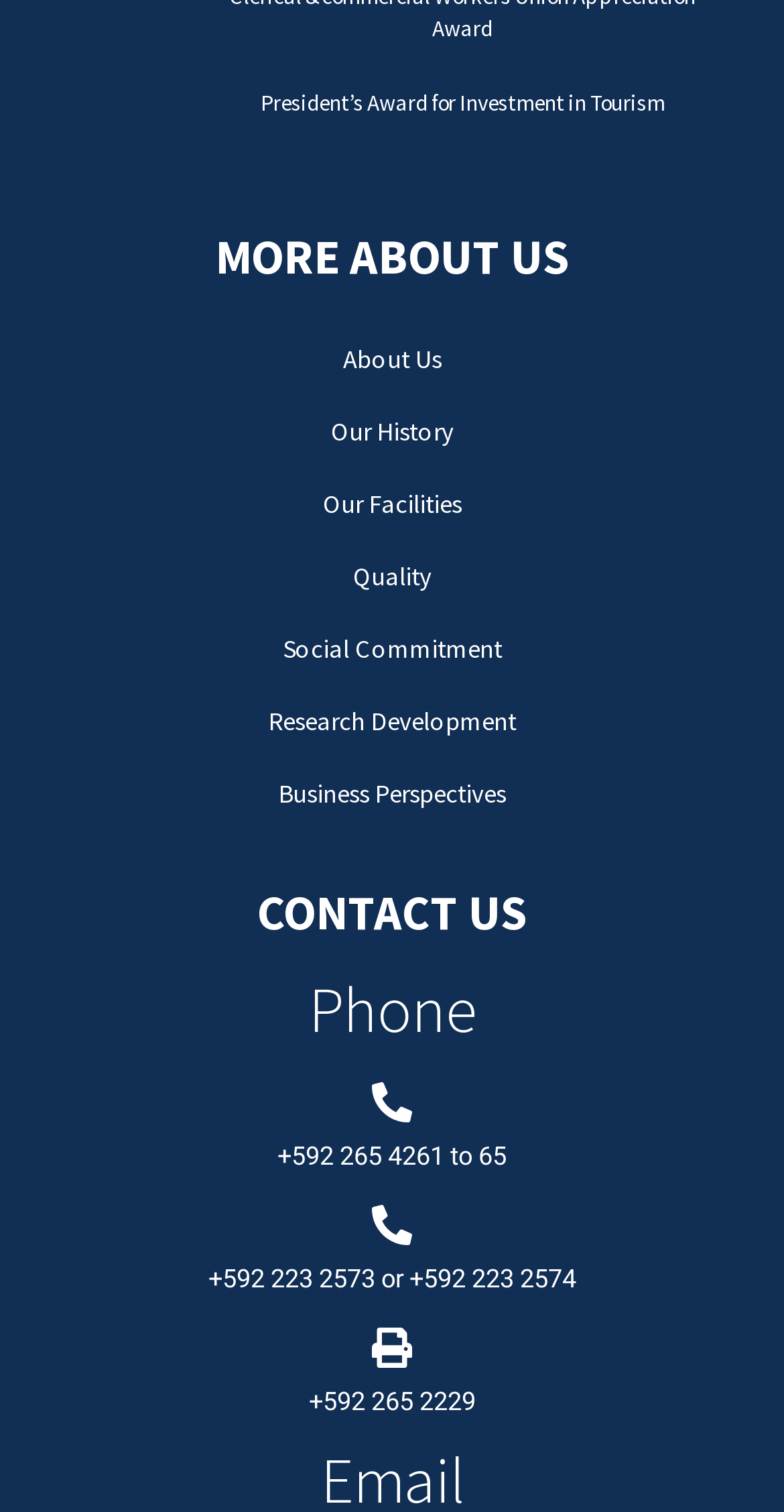How many phone numbers are listed on the webpage? Observe the screenshot and provide a one-word or short phrase answer.

4